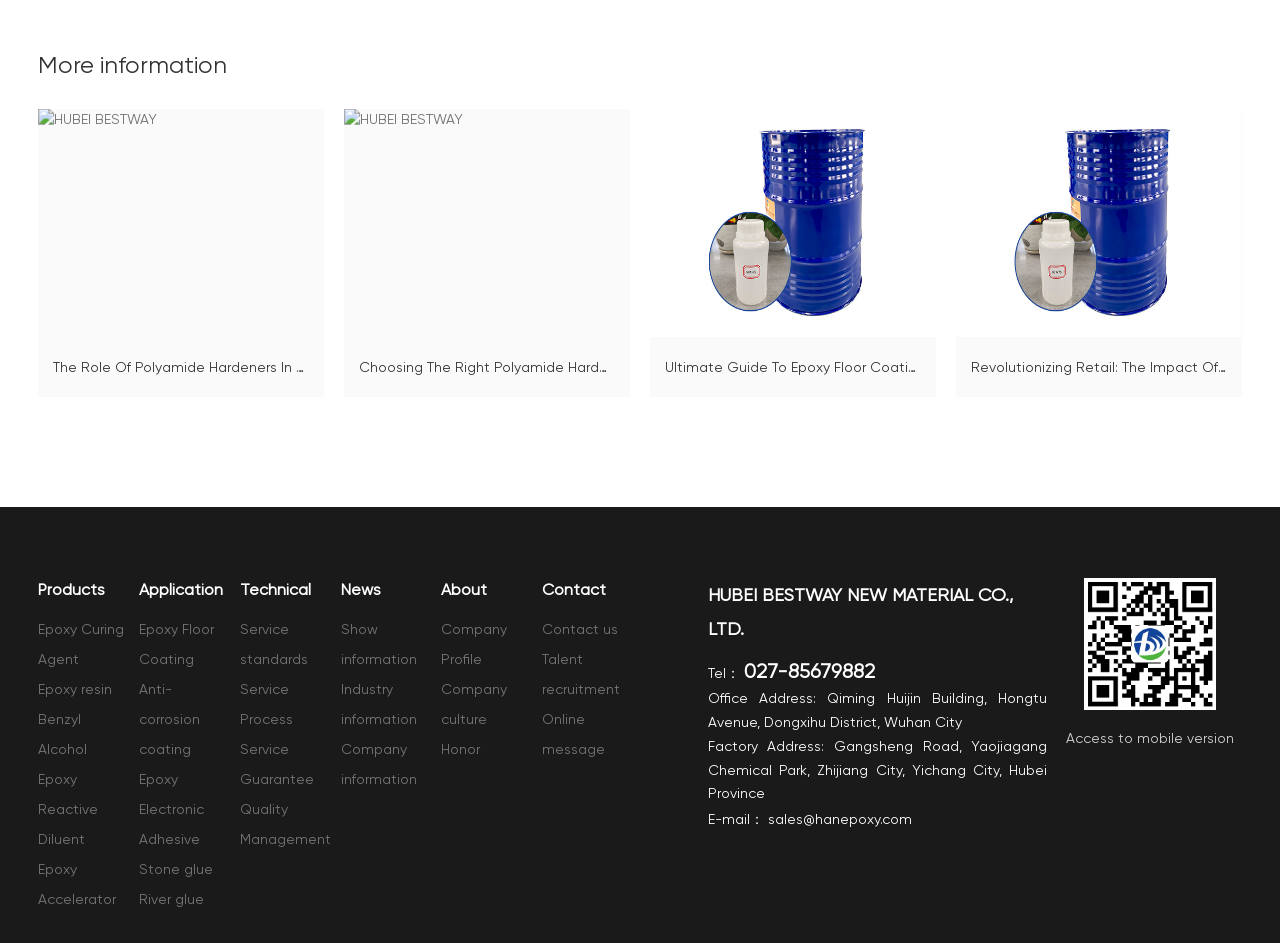Highlight the bounding box coordinates of the element that should be clicked to carry out the following instruction: "Click on the link to learn about the role of polyamide hardeners in epoxy adhesives for chemical industry". The coordinates must be given as four float numbers ranging from 0 to 1, i.e., [left, top, right, bottom].

[0.03, 0.115, 0.253, 0.421]